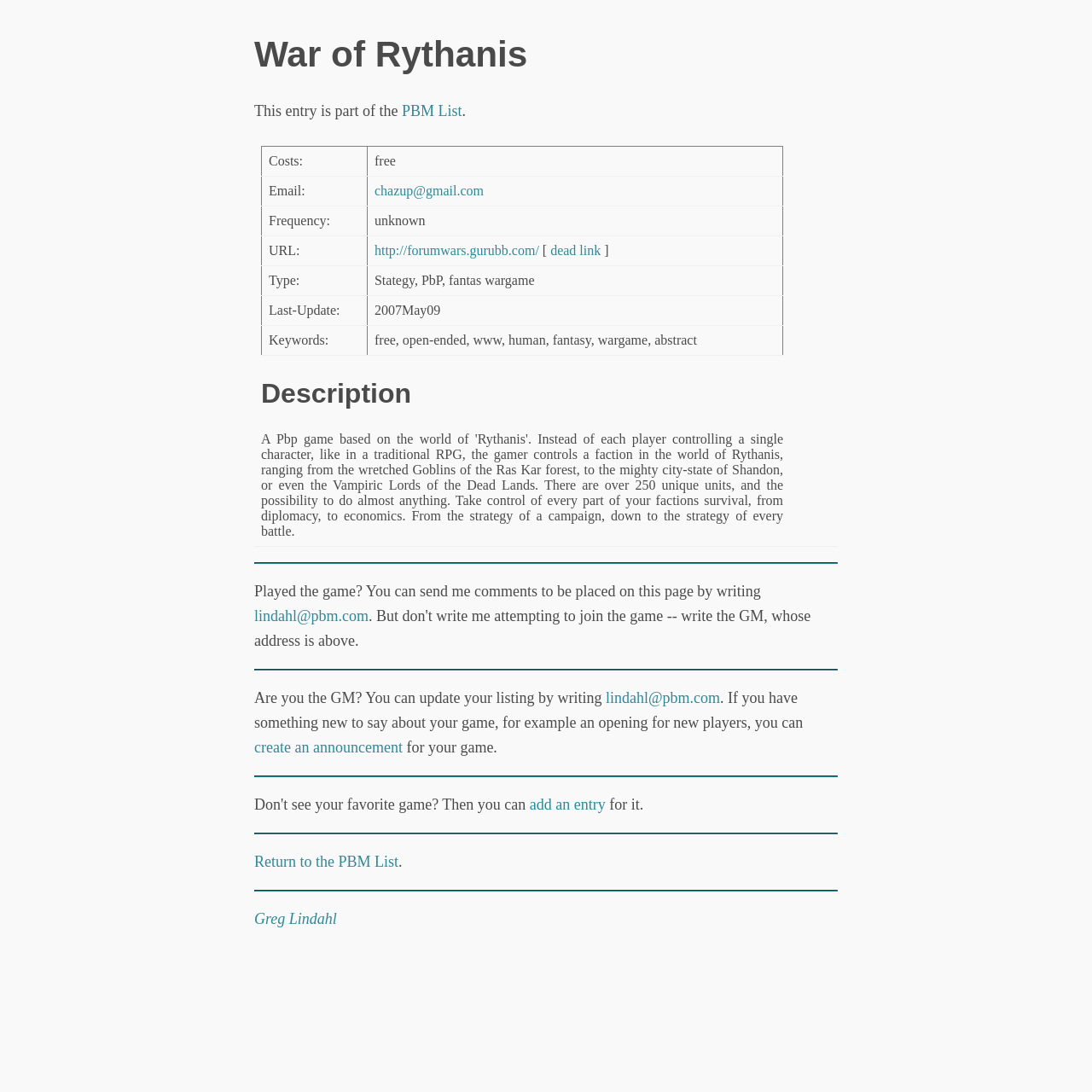Determine the bounding box for the HTML element described here: "add an entry". The coordinates should be given as [left, top, right, bottom] with each number being a float between 0 and 1.

[0.485, 0.729, 0.555, 0.745]